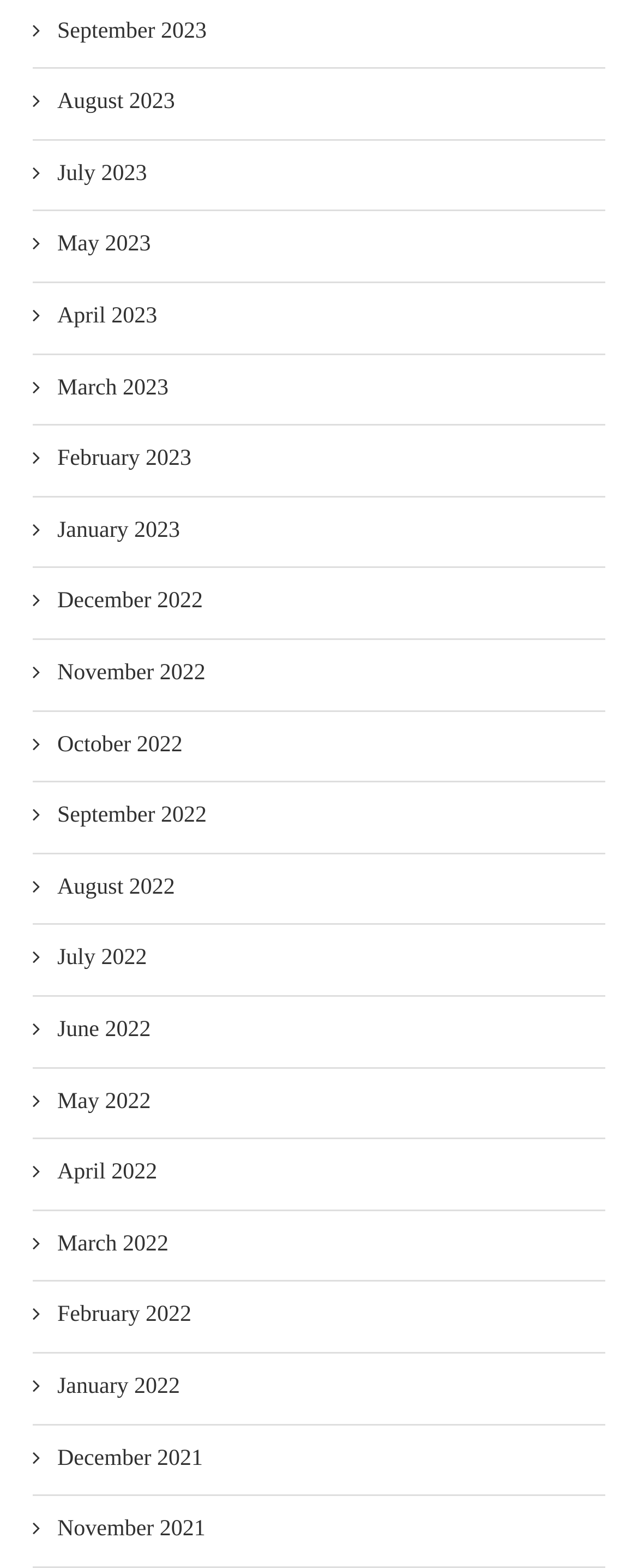What is the latest month listed?
Based on the image, give a one-word or short phrase answer.

September 2023